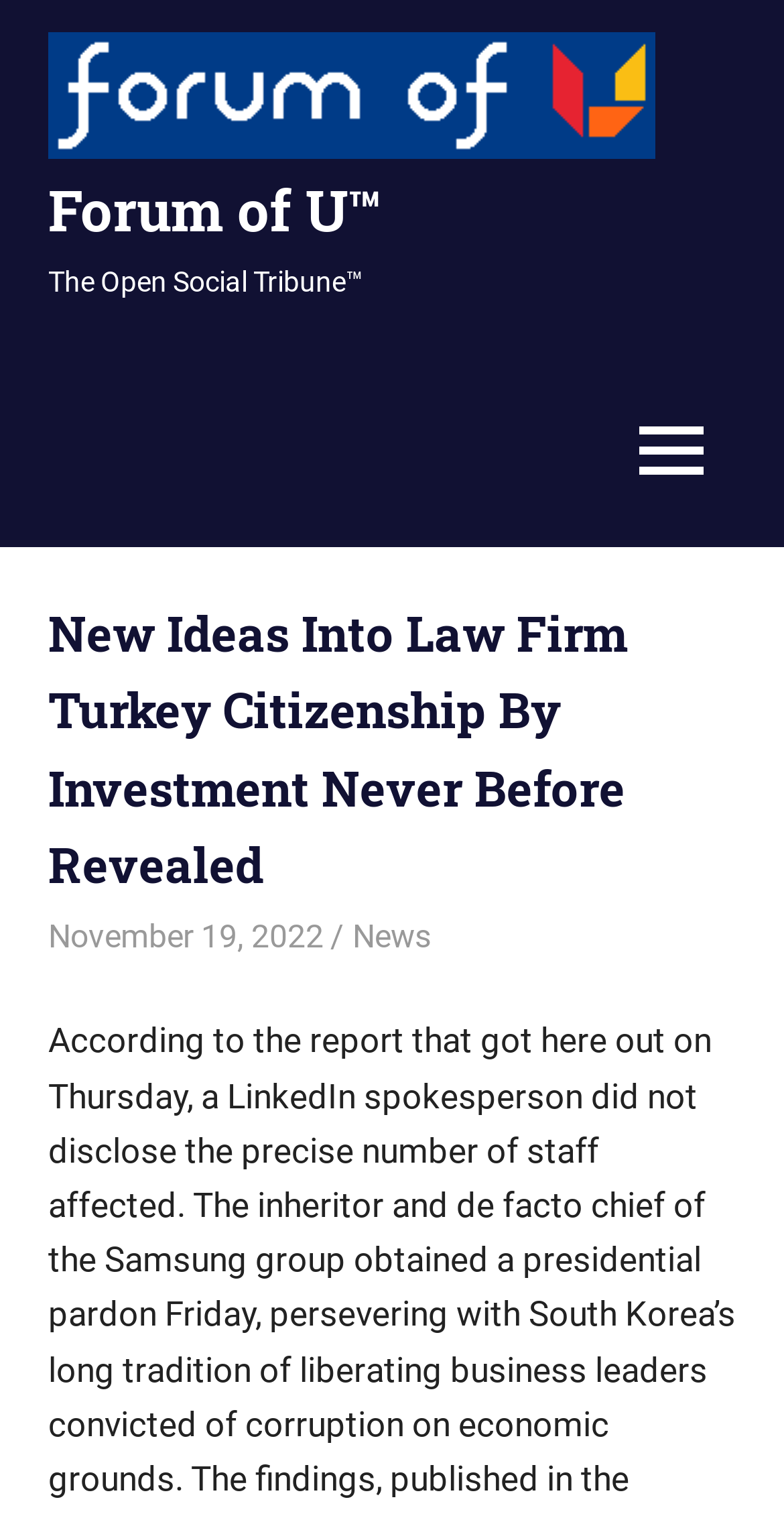What is the main topic of the article?
Using the image as a reference, answer with just one word or a short phrase.

Law Firm Turkey Citizenship By Investment